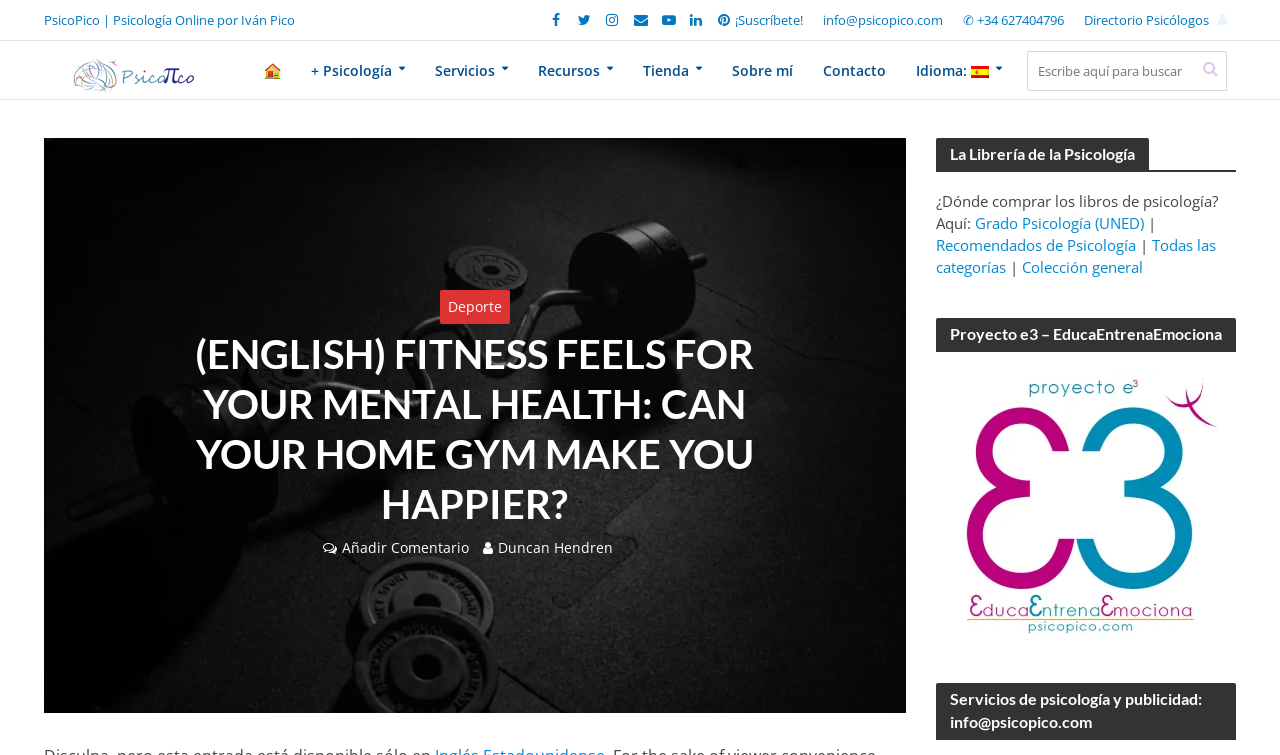What is the topic of the main article?
Give a detailed explanation using the information visible in the image.

The main article's title is '(ENGLISH) FITNESS FEELS FOR YOUR MENTAL HEALTH: CAN YOUR HOME GYM MAKE YOU HAPPIER?' which suggests that the topic is related to fitness and its impact on mental health.